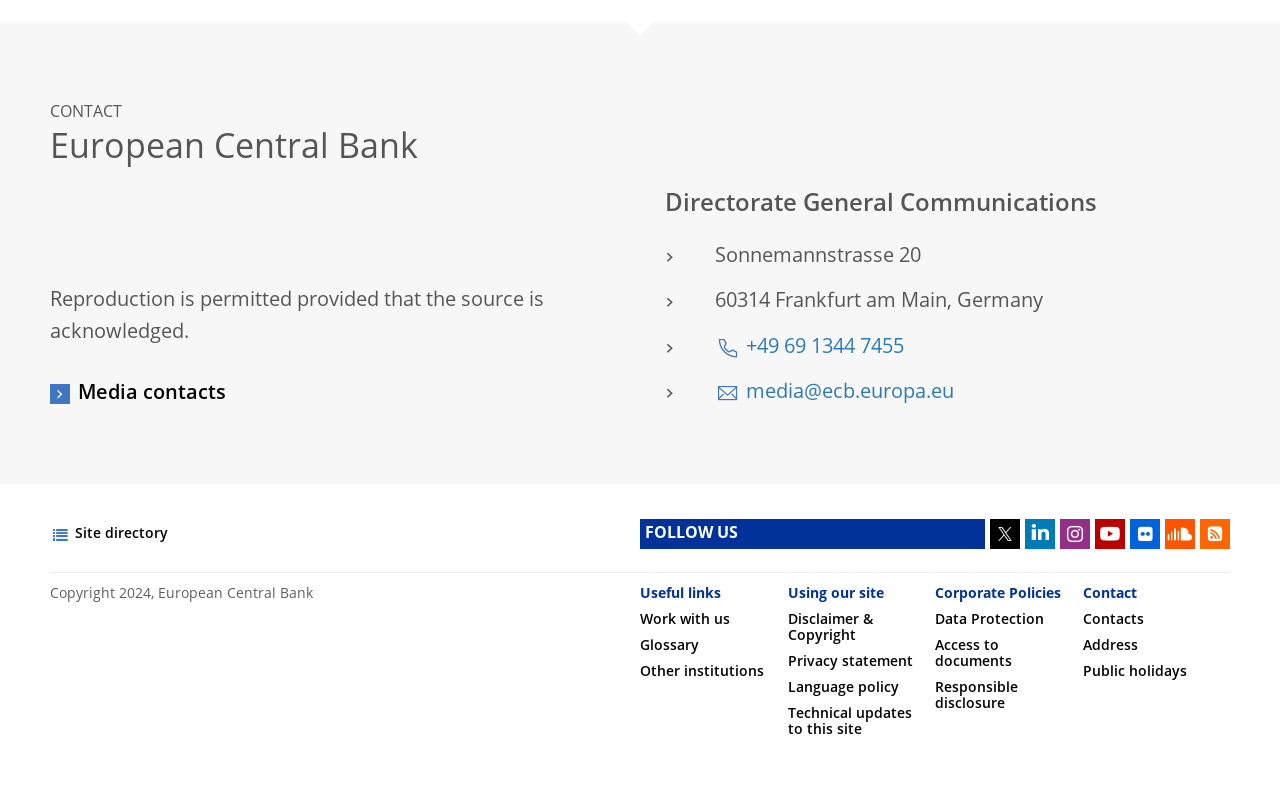Please determine the bounding box coordinates, formatted as (top-left x, top-left y, bottom-right x, bottom-right y), with all values as floating point numbers between 0 and 1. Identify the bounding box of the region described as: Contacts

[0.846, 0.768, 0.893, 0.785]